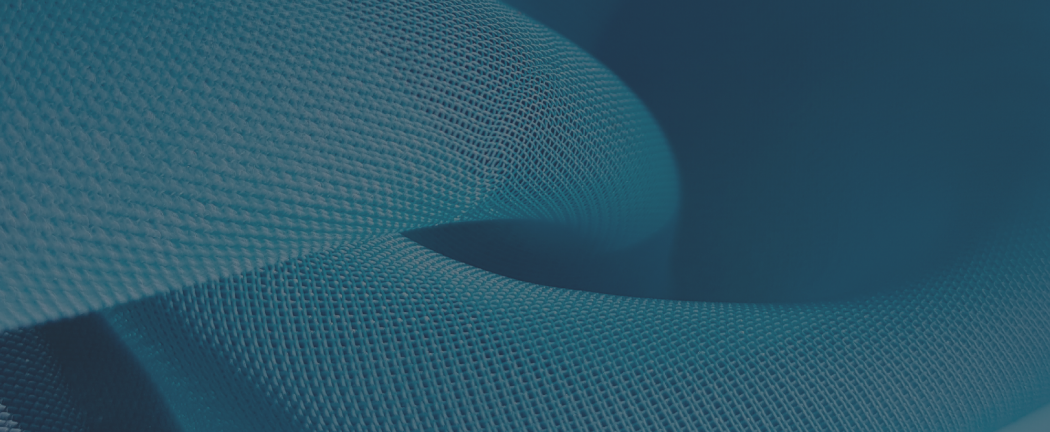What is the pattern of the fabric?
Using the image, provide a detailed and thorough answer to the question.

The caption characterizes the fabric as having a 'fine, mesh-like pattern', suggesting that the fabric has a intricate network of interconnected threads or fibers.